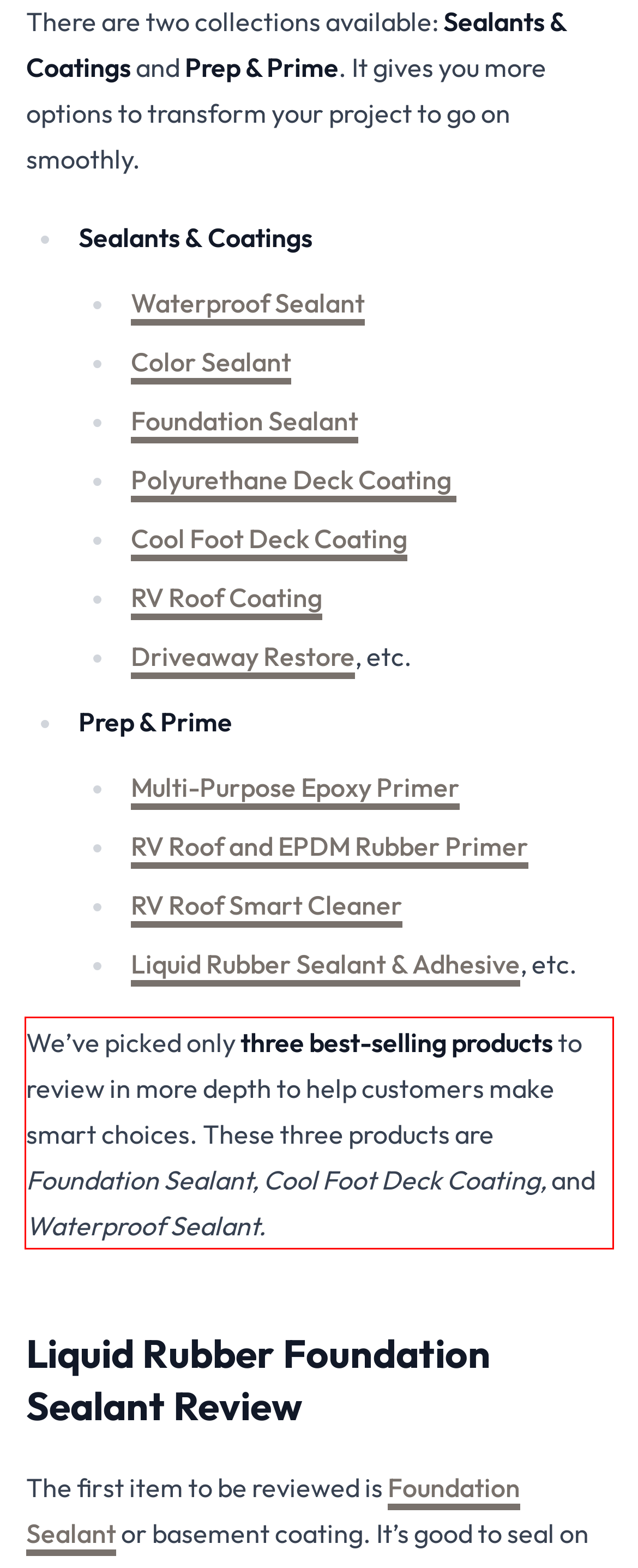Examine the webpage screenshot and use OCR to obtain the text inside the red bounding box.

We’ve picked only three best-selling products to review in more depth to help customers make smart choices. These three products are Foundation Sealant, Cool Foot Deck Coating, and Waterproof Sealant.